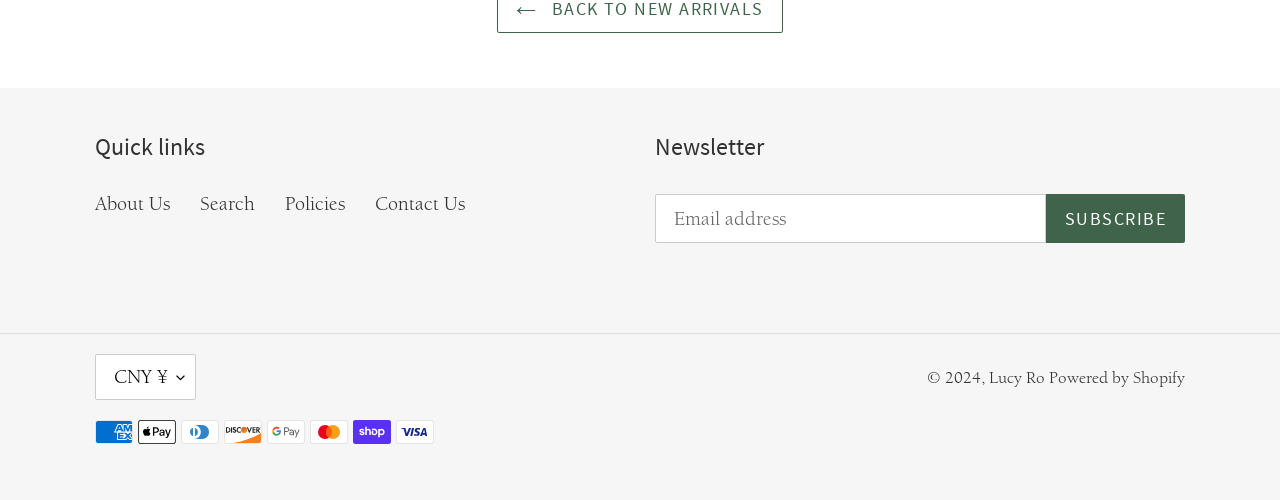Find and specify the bounding box coordinates that correspond to the clickable region for the instruction: "Click on About Us".

[0.074, 0.385, 0.133, 0.431]